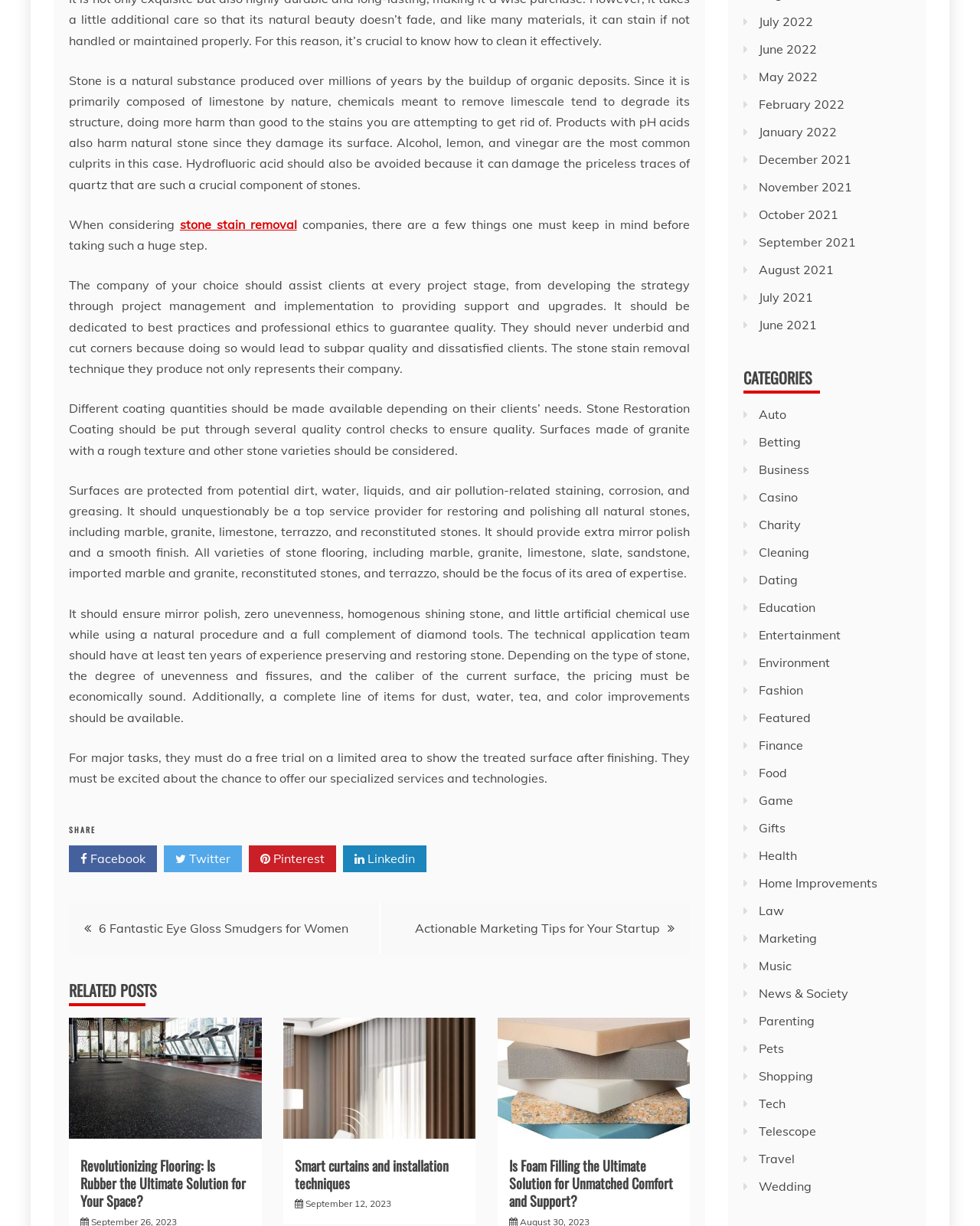Please find the bounding box coordinates of the section that needs to be clicked to achieve this instruction: "Check the post dated September 12, 2023".

[0.312, 0.977, 0.399, 0.986]